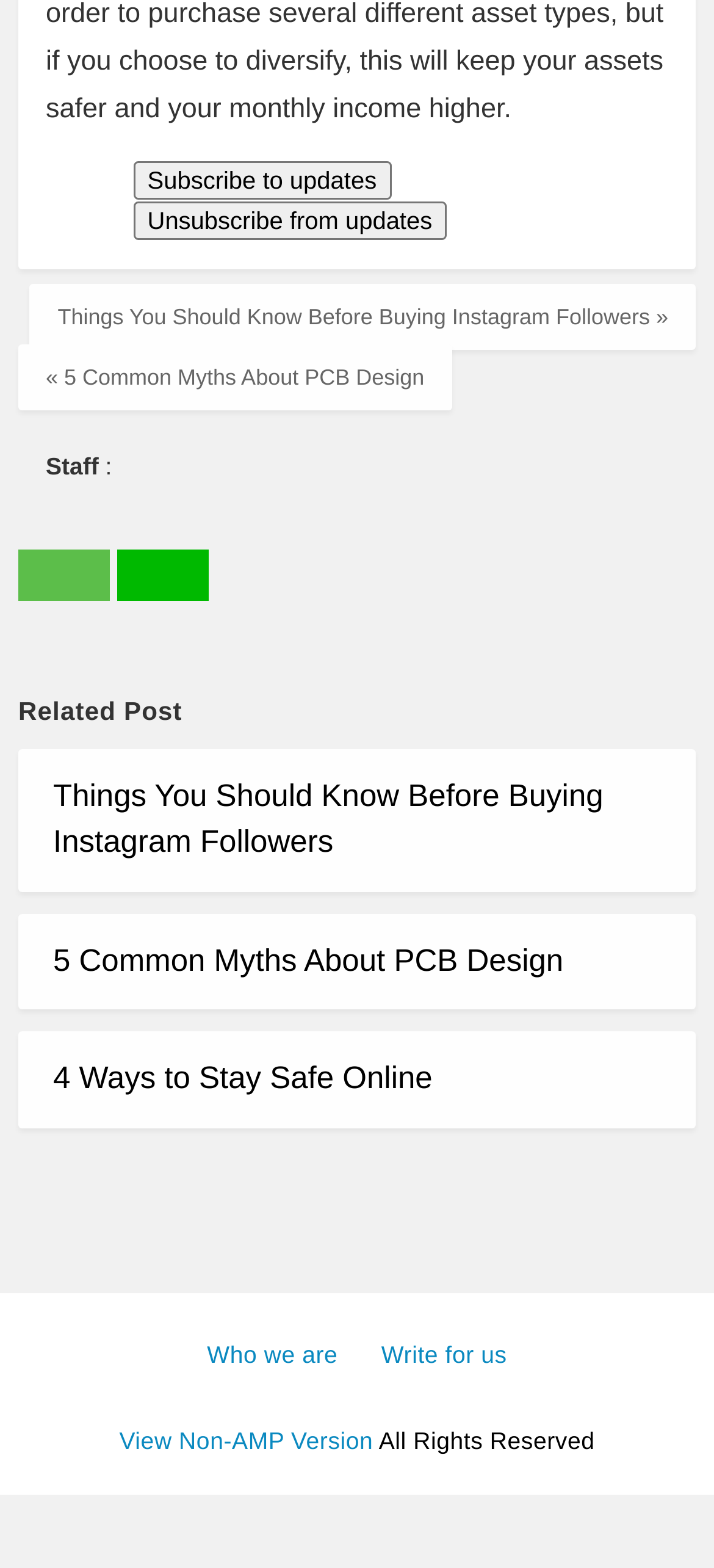What is the purpose of the two buttons at the top?
Answer the question in as much detail as possible.

The two buttons at the top of the webpage are 'Subscribe to updates' and 'Unsubscribe from updates', which suggests that the webpage allows users to receive or stop receiving updates from the website.